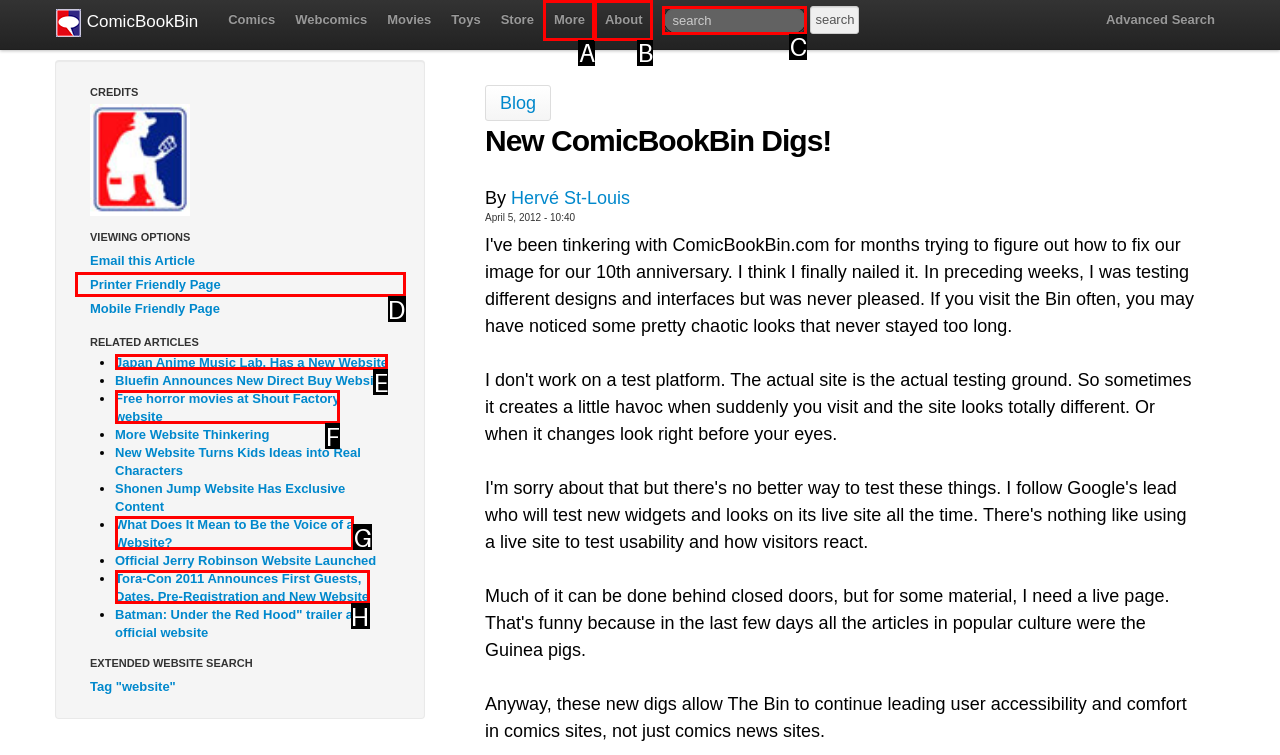Identify which lettered option to click to carry out the task: Click on 'Top Articles'. Provide the letter as your answer.

None